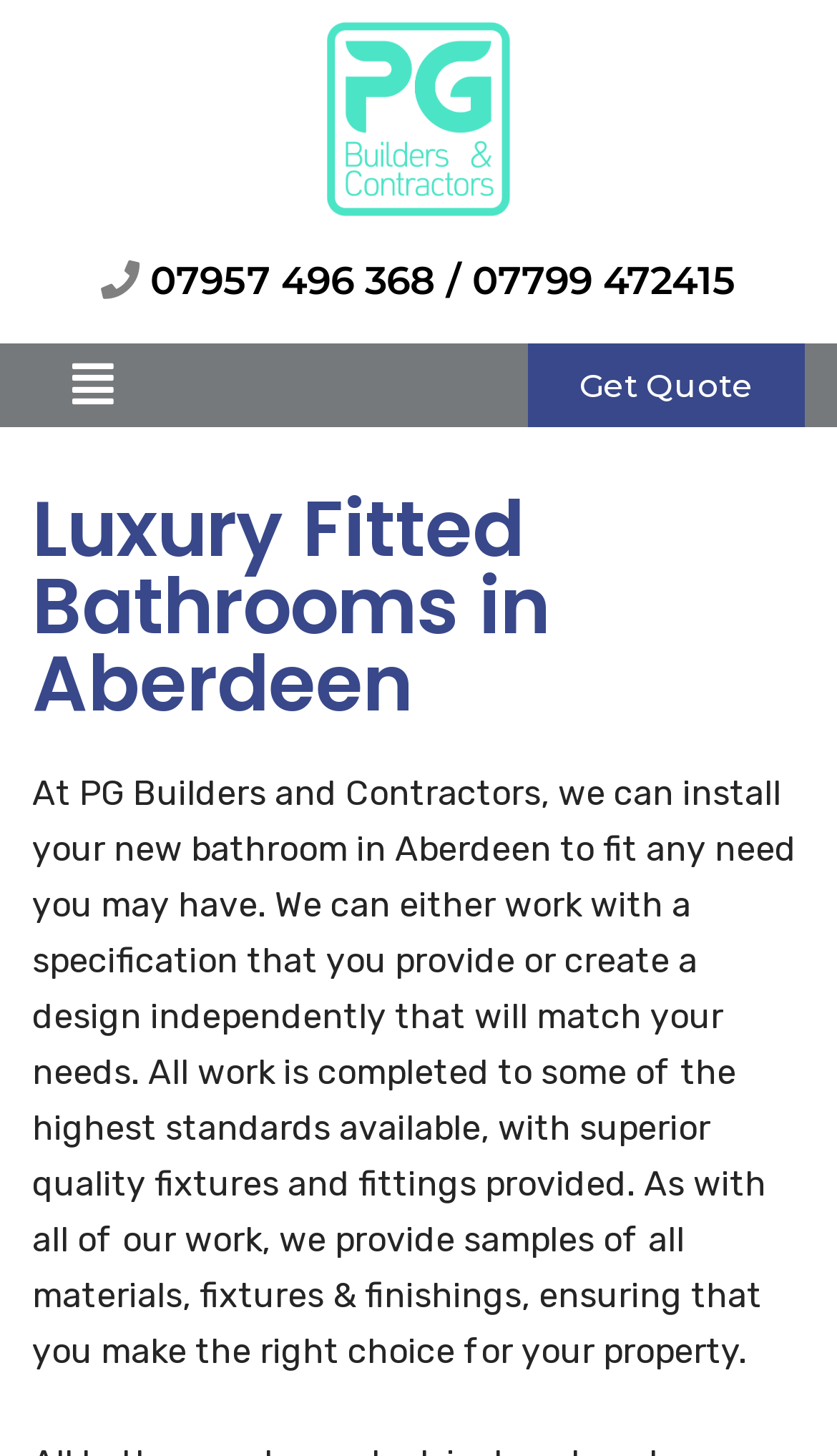Produce a meticulous description of the webpage.

The webpage is about PG Builders, a company based in Aberdeen that offers luxury fitted bathrooms, house extensions, and home renovations. At the top of the page, there is a logo image of the company. Below the logo, a heading displays the company's contact information, including two phone numbers. This heading also contains a link to the contact information.

To the left of the contact information, there is a menu button with a dropdown icon. On the right side of the page, there is a prominent "Get Quote" button.

The main content of the page is headed by a title "Luxury Fitted Bathrooms in Aberdeen", which is followed by a paragraph of text that describes the company's bathroom installation services. The text explains that the company can work with customers to design and install bathrooms that fit their needs, using high-quality fixtures and fittings. The company also provides samples of materials and finishes to ensure customer satisfaction.

At the bottom of the page, there is a social media link icon.